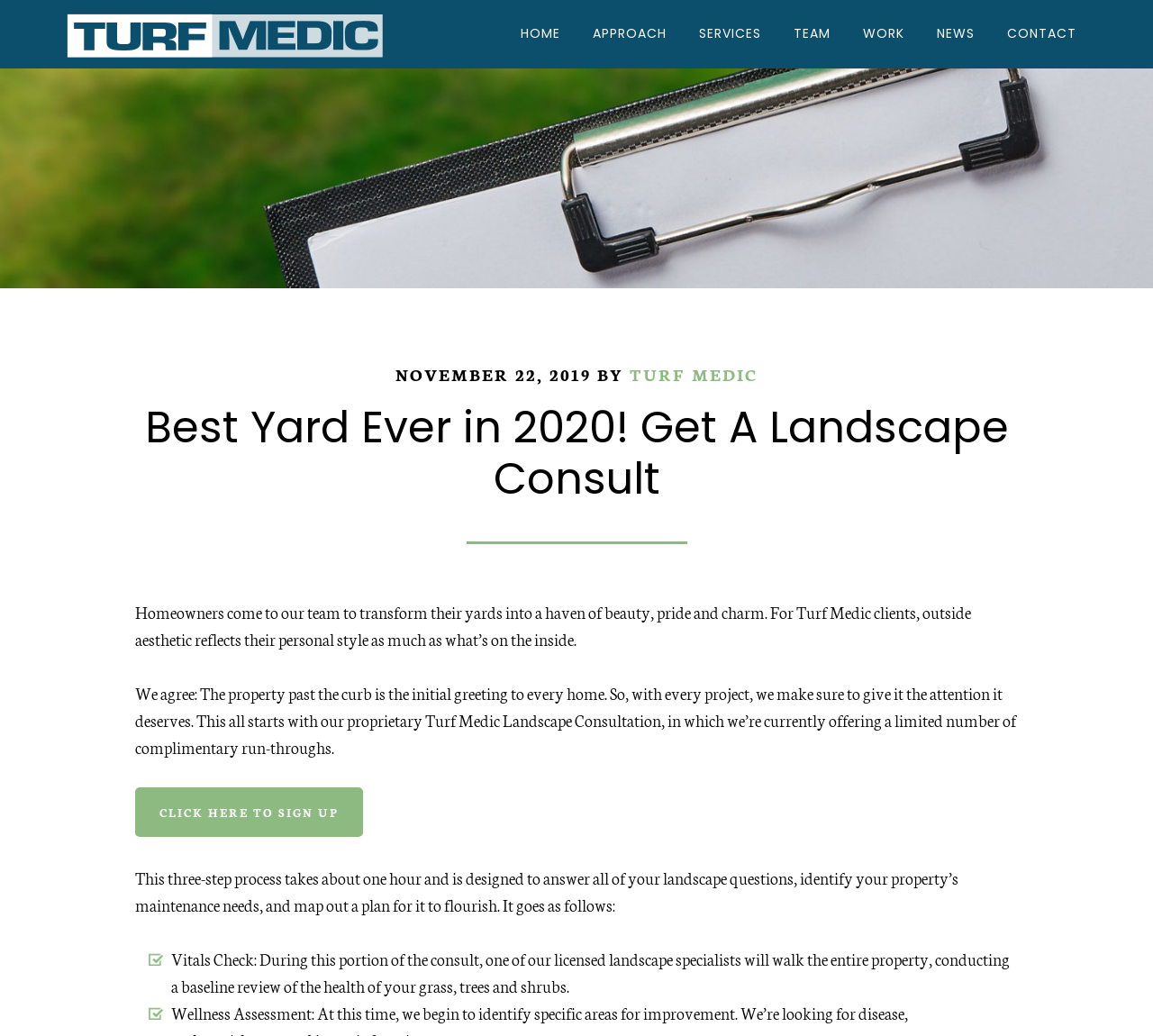Kindly determine the bounding box coordinates of the area that needs to be clicked to fulfill this instruction: "Click on the 'CONTACT' link".

[0.862, 0.0, 0.945, 0.066]